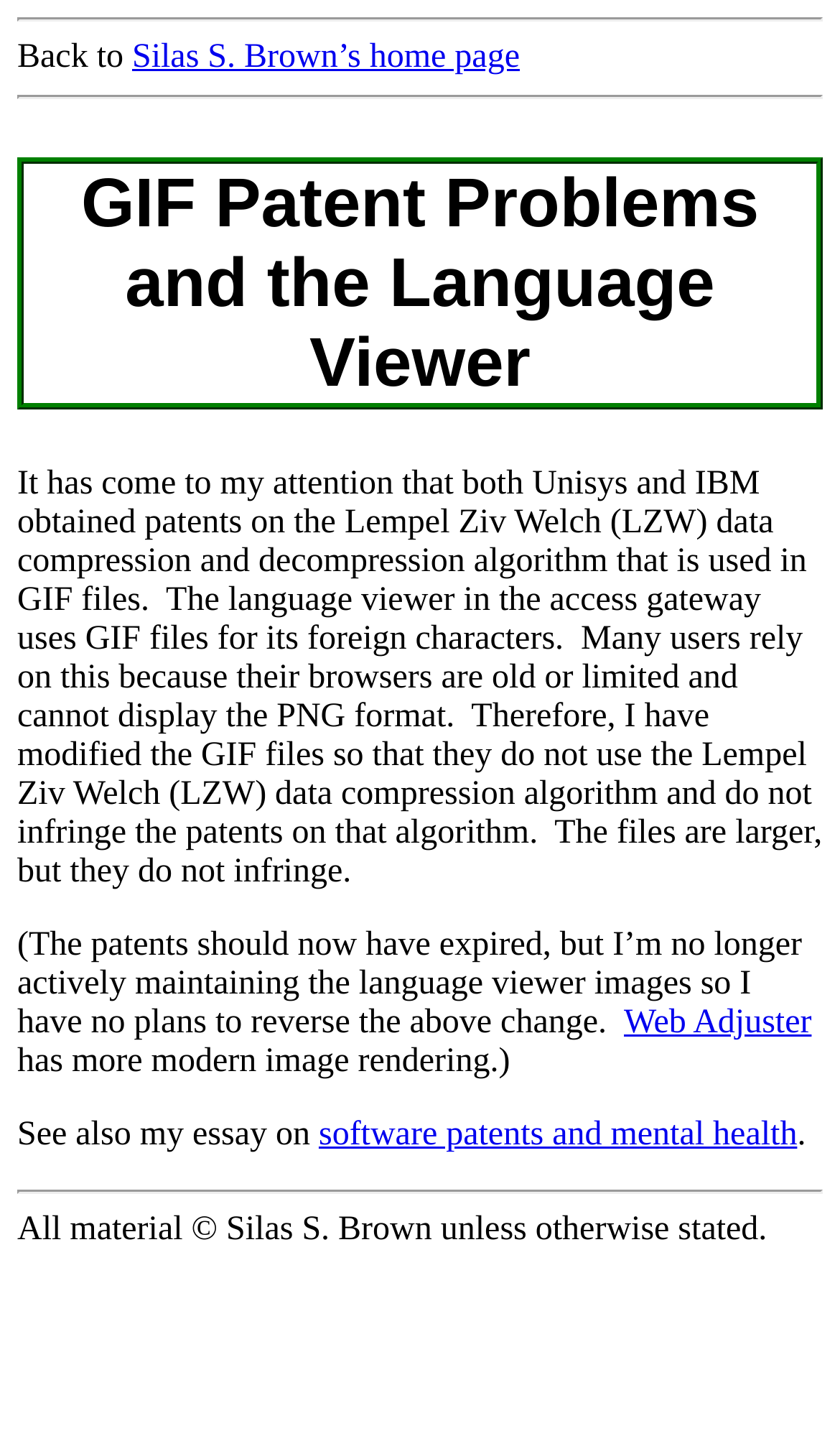What is the author of the webpage?
Carefully examine the image and provide a detailed answer to the question.

The author of the webpage is mentioned in the text 'All material © Silas S. Brown unless otherwise stated.' at the bottom of the page, indicating that Silas S. Brown is the author of the webpage.